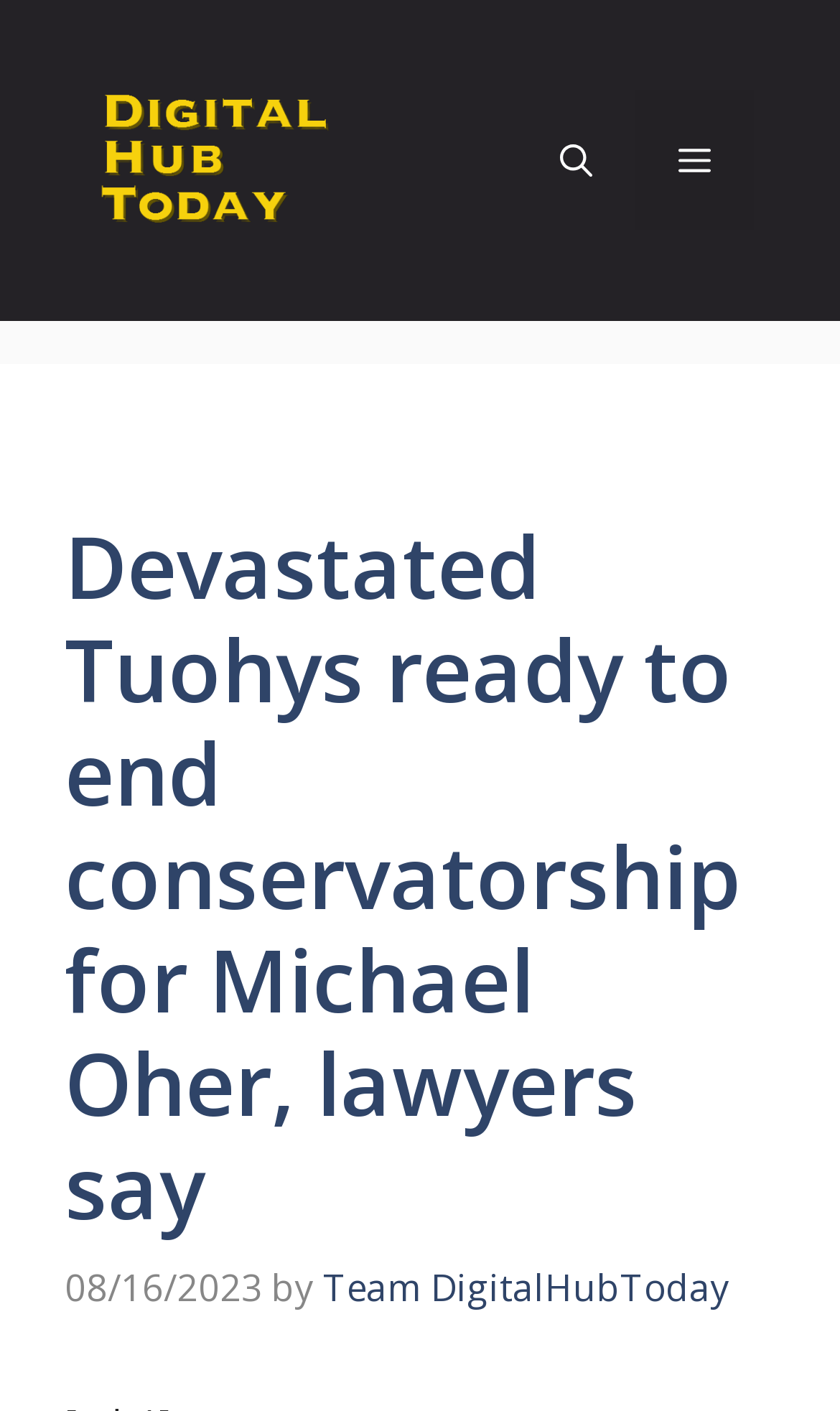Determine the bounding box for the described UI element: "aria-label="Open search"".

[0.615, 0.064, 0.756, 0.163]